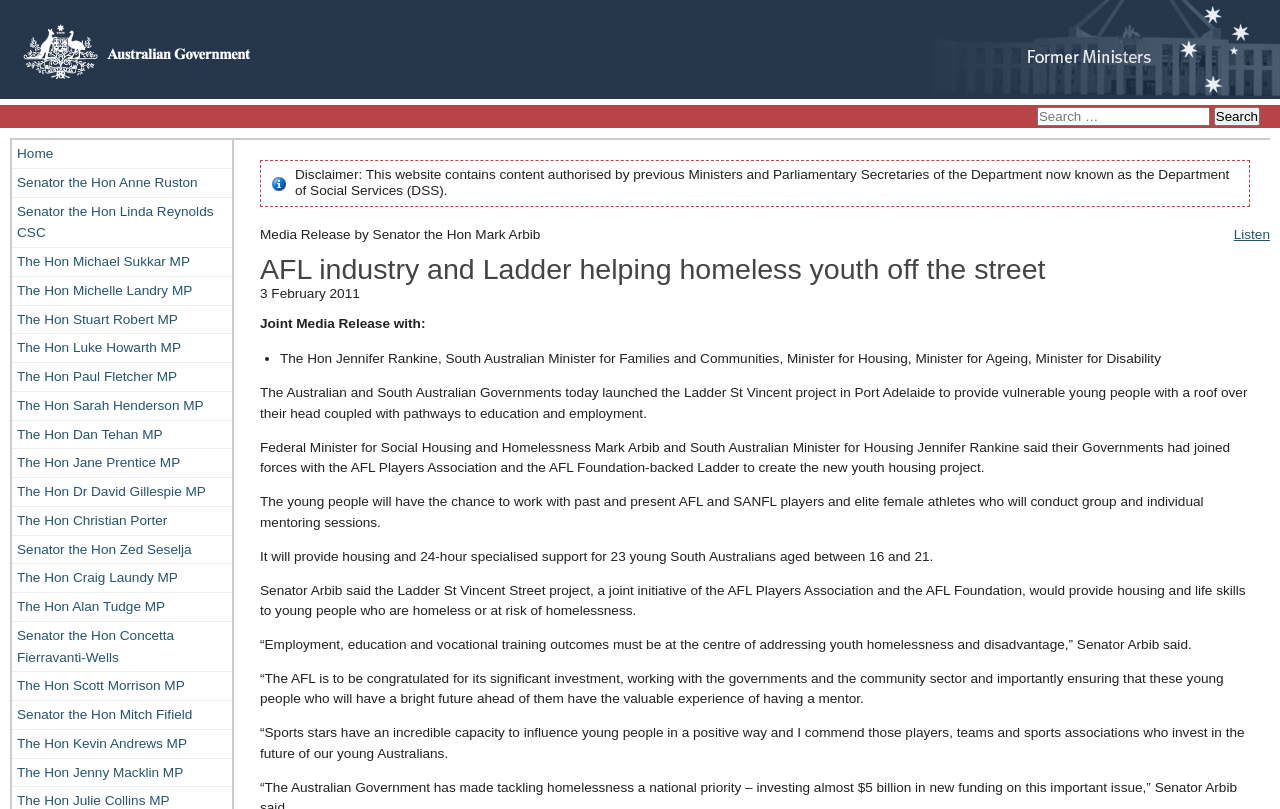What is the name of the government mentioned?
Using the image, answer in one word or phrase.

Australian Government